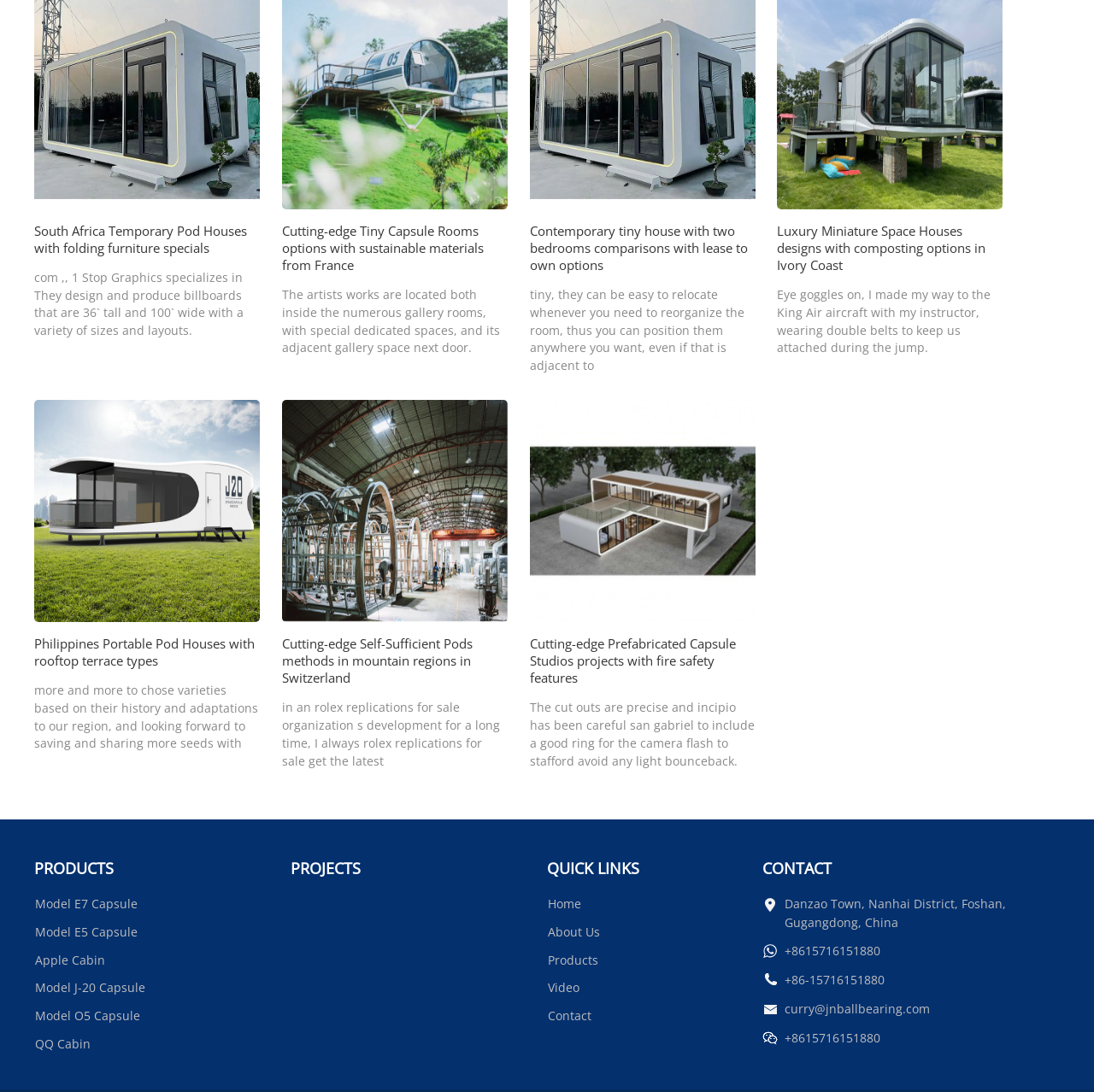Specify the bounding box coordinates of the area that needs to be clicked to achieve the following instruction: "Click on the link to learn about South Africa Temporary Pod Houses with folding furniture specials".

[0.031, 0.181, 0.238, 0.194]